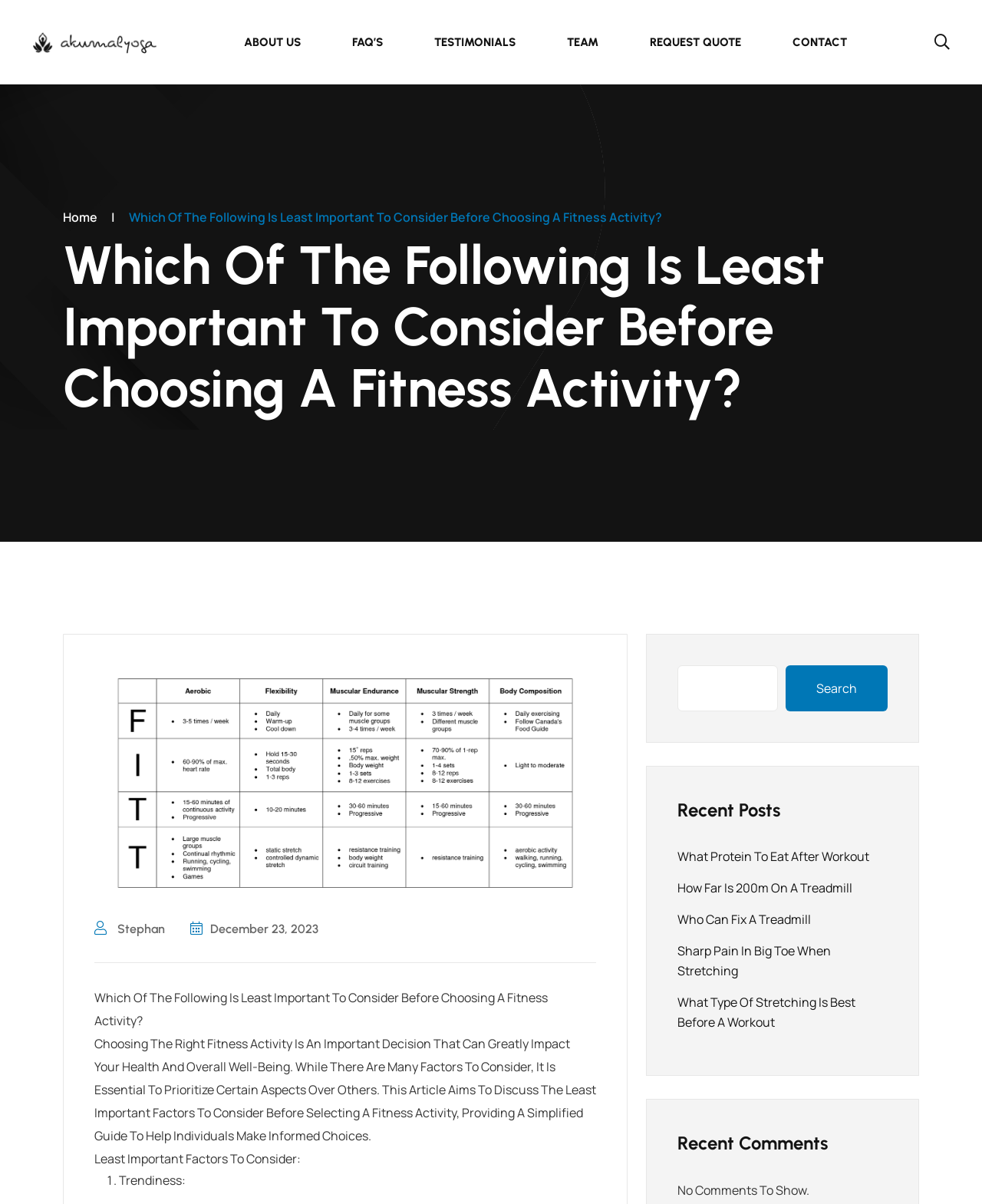Determine the bounding box coordinates of the region that needs to be clicked to achieve the task: "Search for a topic".

[0.69, 0.553, 0.904, 0.591]